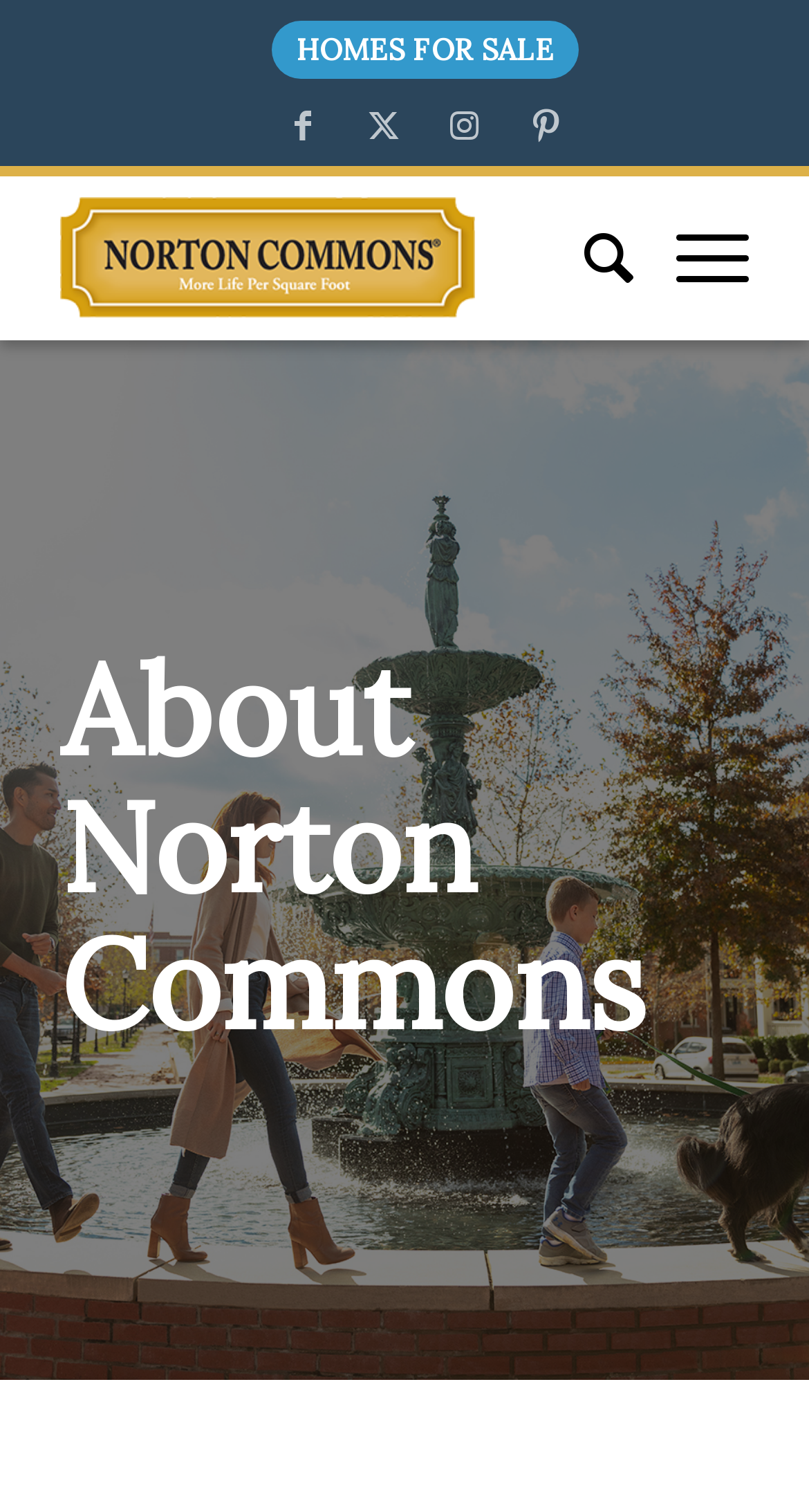Determine the bounding box coordinates of the clickable element to complete this instruction: "Open the menu". Provide the coordinates in the format of four float numbers between 0 and 1, [left, top, right, bottom].

[0.784, 0.115, 0.925, 0.225]